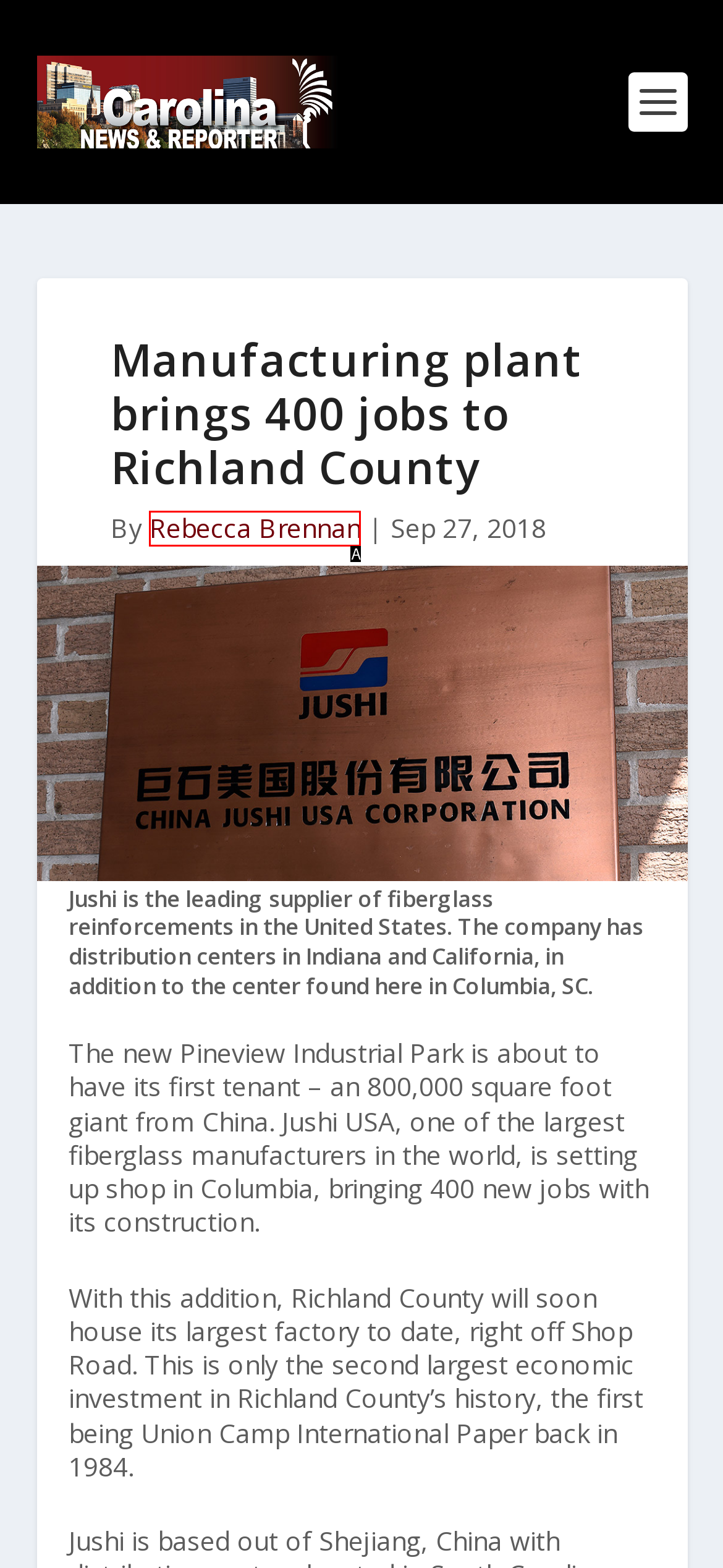Determine which option matches the description: Rebecca Brennan. Answer using the letter of the option.

A